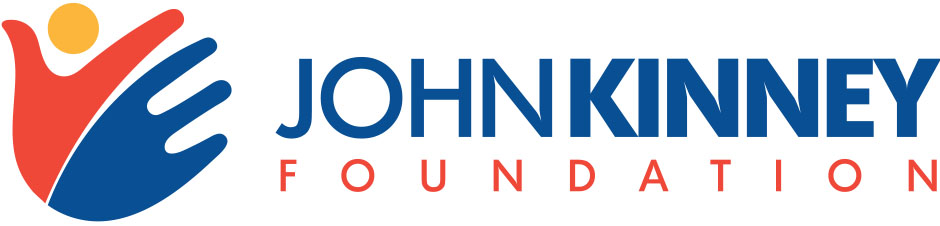Present an elaborate depiction of the scene captured in the image.

The image features the logo of the John Kinney Foundation, showcasing a dynamic and colorful design. The logo incorporates vibrant colors, with a stylized representation of a hand and a figure within it, symbolizing care and support. The hand is rendered in a combination of red and blue hues, while the figure, depicted in yellow, conveys a sense of upliftment and community engagement. Below the graphic element, the foundation's name "JOHN KINNEY FOUNDATION" is prominently displayed, with "JOHN KINNEY" in bold blue letters and "FOUNDATION" in a lighter red, emphasizing the organization’s mission and commitment to humanitarian efforts. This visual identity reflects the foundation's focus on compassion, assistance, and positive social impact, resonating with its core values.